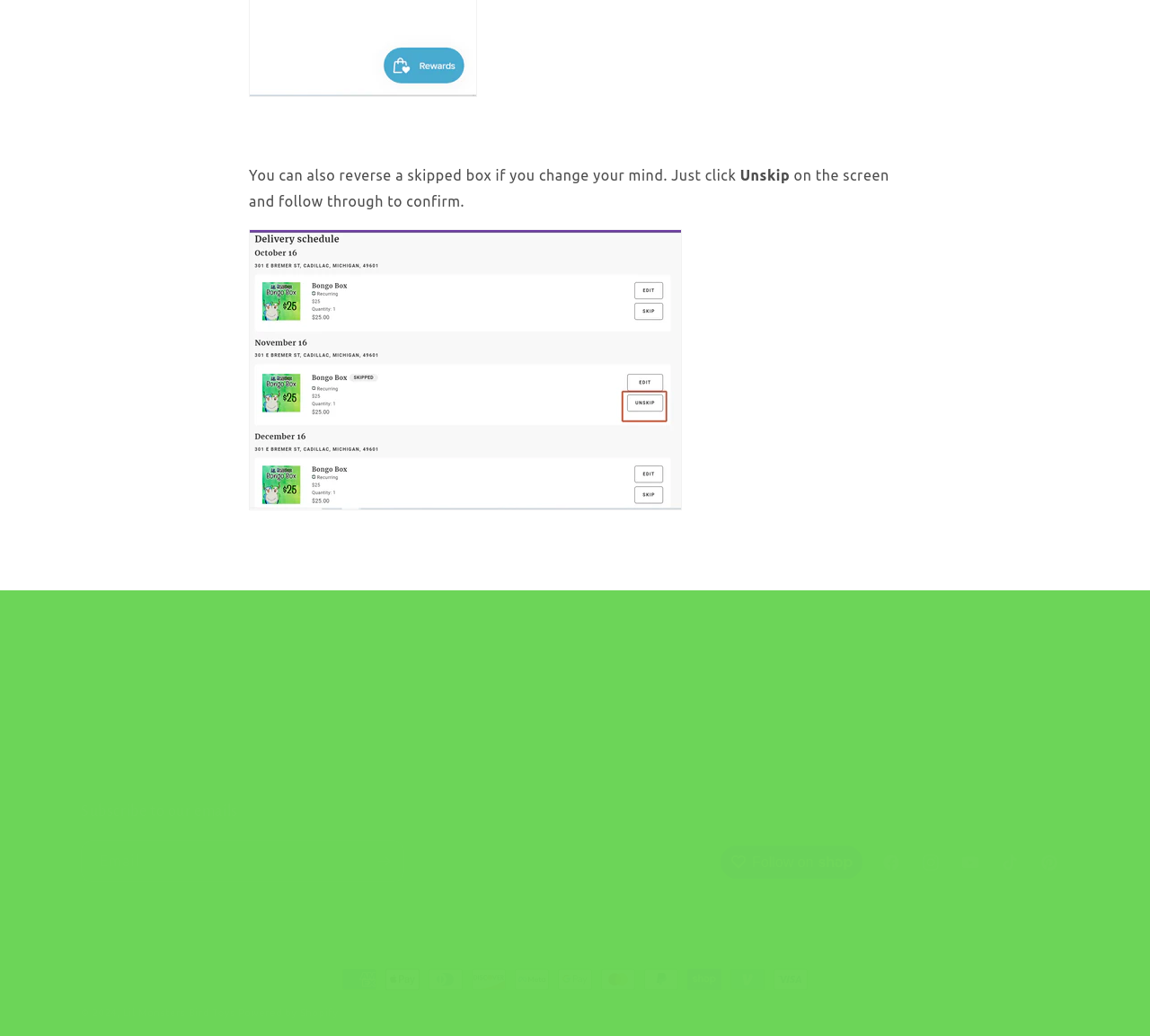Identify the bounding box coordinates for the UI element described as: "TikTok". The coordinates should be provided as four floats between 0 and 1: [left, top, right, bottom].

[0.861, 0.814, 0.895, 0.852]